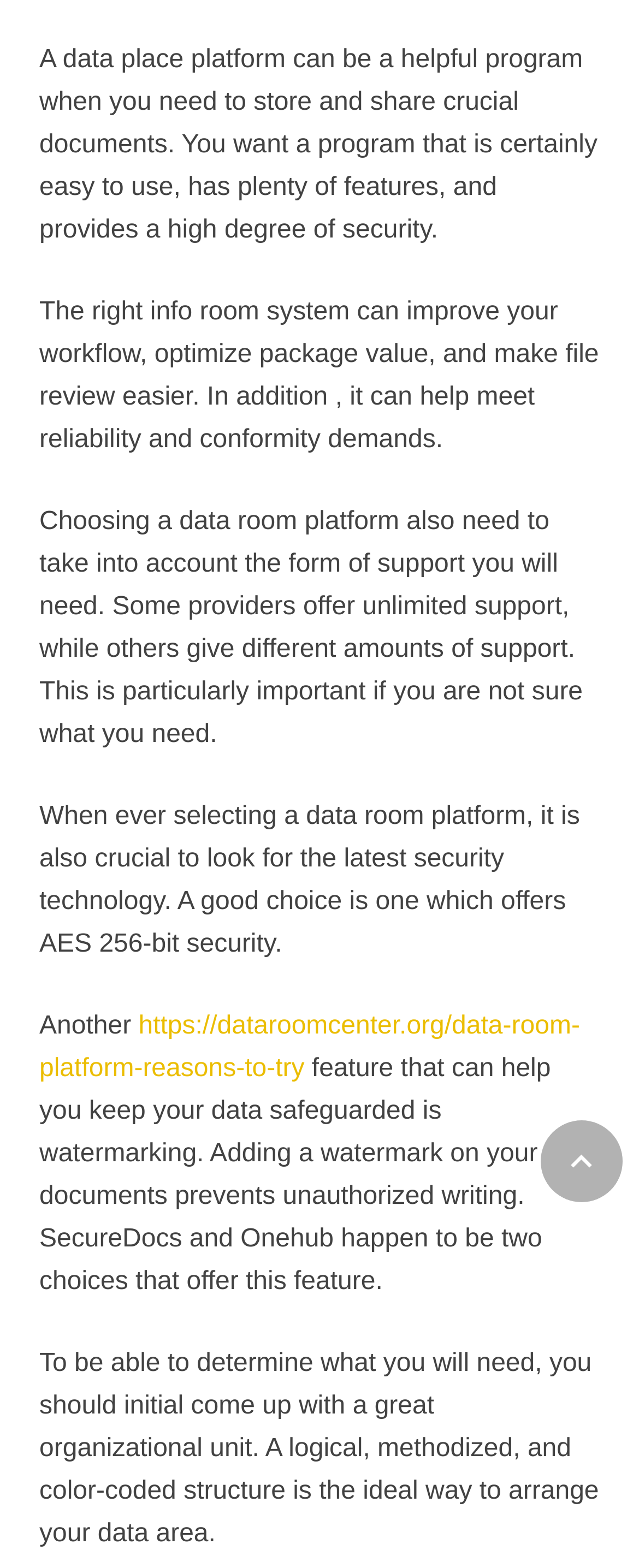Please answer the following query using a single word or phrase: 
How should you organize your data room?

Logical, methodized, and color-coded structure